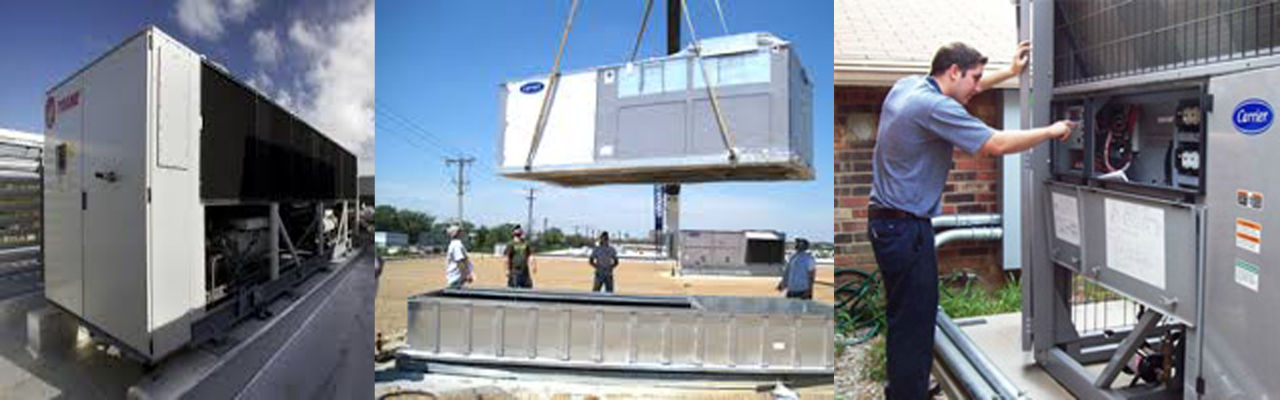Provide an in-depth description of all elements within the image.

This image showcases a range of HVAC (Heating, Ventilation, and Air Conditioning) equipment and services. The leftmost section features a large rooftop HVAC unit, designed for cooling and heating commercial buildings, illustrating the robust engineering typical of such systems. The central part of the image captures the moment when a new unit is being lifted by a crane, emphasizing the professional installation process involved in HVAC systems. This scene highlights the collaborative effort of a team on site, further underscoring the importance of teamwork in safely executing installations. The right section shows a technician performing maintenance on a residential HVAC unit, ensuring it operates efficiently, which reflects the dedication of HVAC professionals to both residential and commercial needs. This visual ensemble presents the comprehensive nature of HVAC services, covering design, installation, and repair, as conveyed in the broader context of HVAC professionals ready to assist with state-of-the-art solutions.